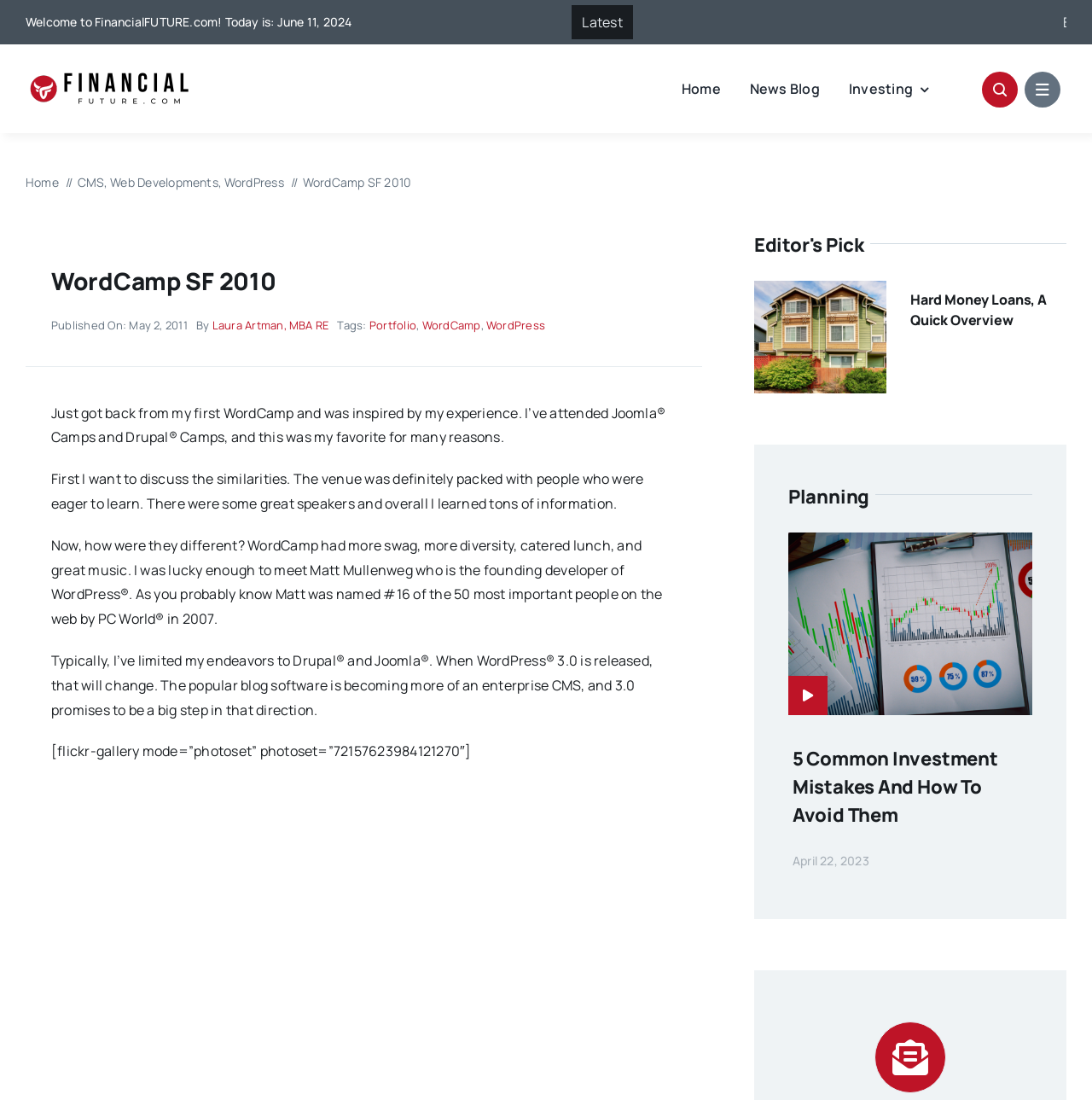Please specify the coordinates of the bounding box for the element that should be clicked to carry out this instruction: "Click the 'Home' link in the main menu". The coordinates must be four float numbers between 0 and 1, formatted as [left, top, right, bottom].

[0.624, 0.056, 0.66, 0.106]